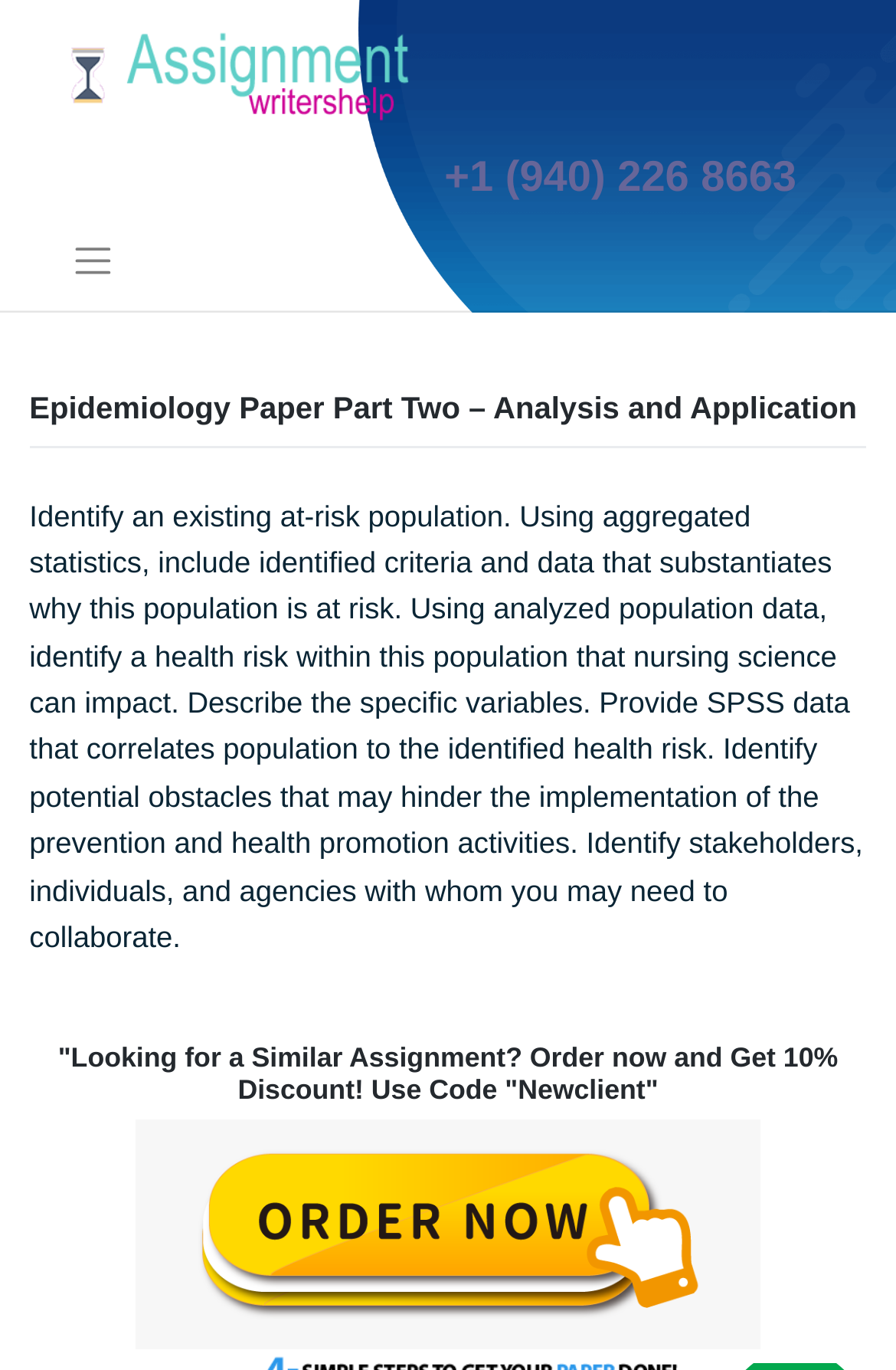Identify the primary heading of the webpage and provide its text.

Epidemiology Paper Part Two – Analysis and Application